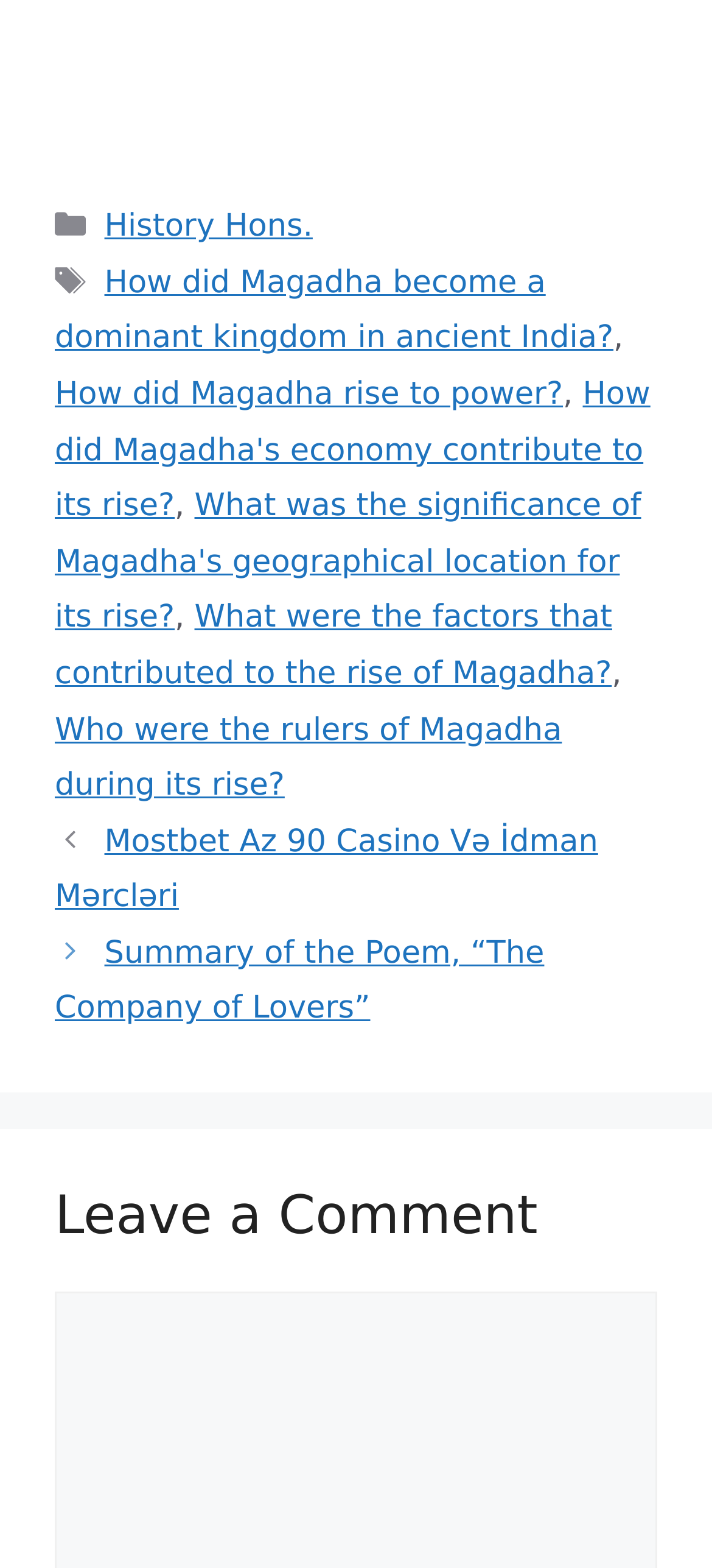Please locate the bounding box coordinates of the element's region that needs to be clicked to follow the instruction: "Leave a comment". The bounding box coordinates should be provided as four float numbers between 0 and 1, i.e., [left, top, right, bottom].

[0.077, 0.755, 0.923, 0.8]